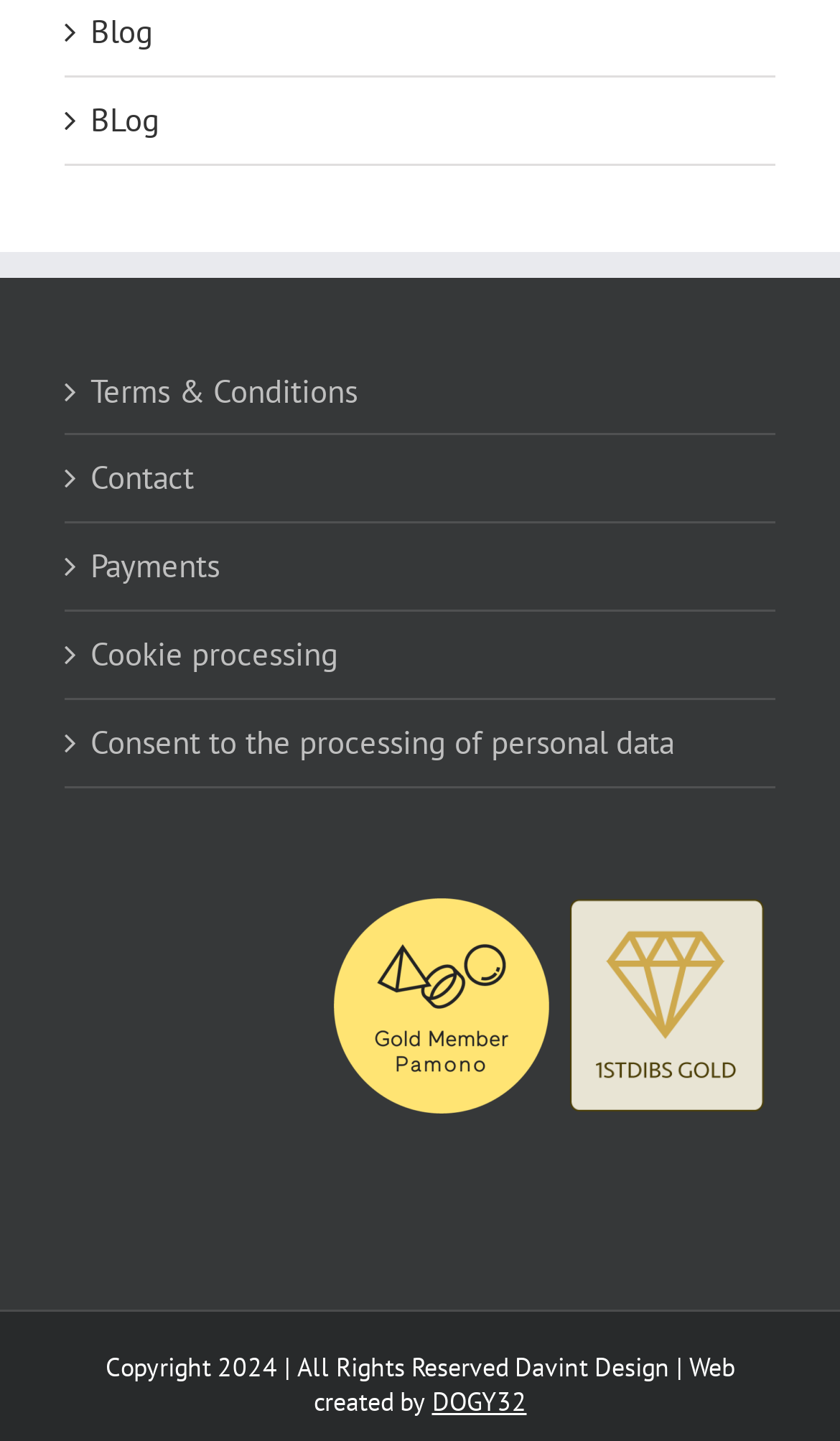Can you specify the bounding box coordinates of the area that needs to be clicked to fulfill the following instruction: "go to blog"?

[0.108, 0.007, 0.897, 0.037]